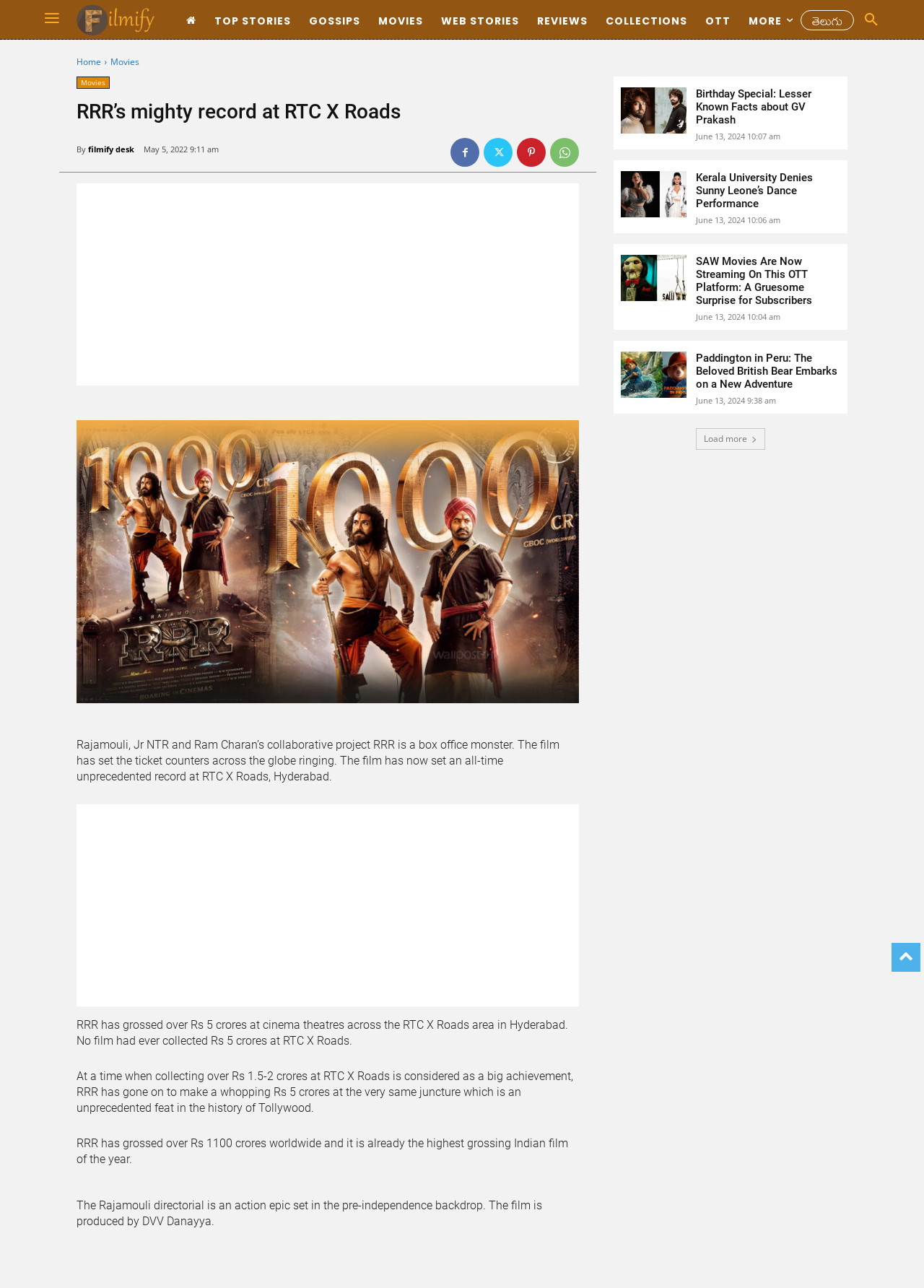Provide a short answer to the following question with just one word or phrase: What is the name of the film discussed in the article?

RRR